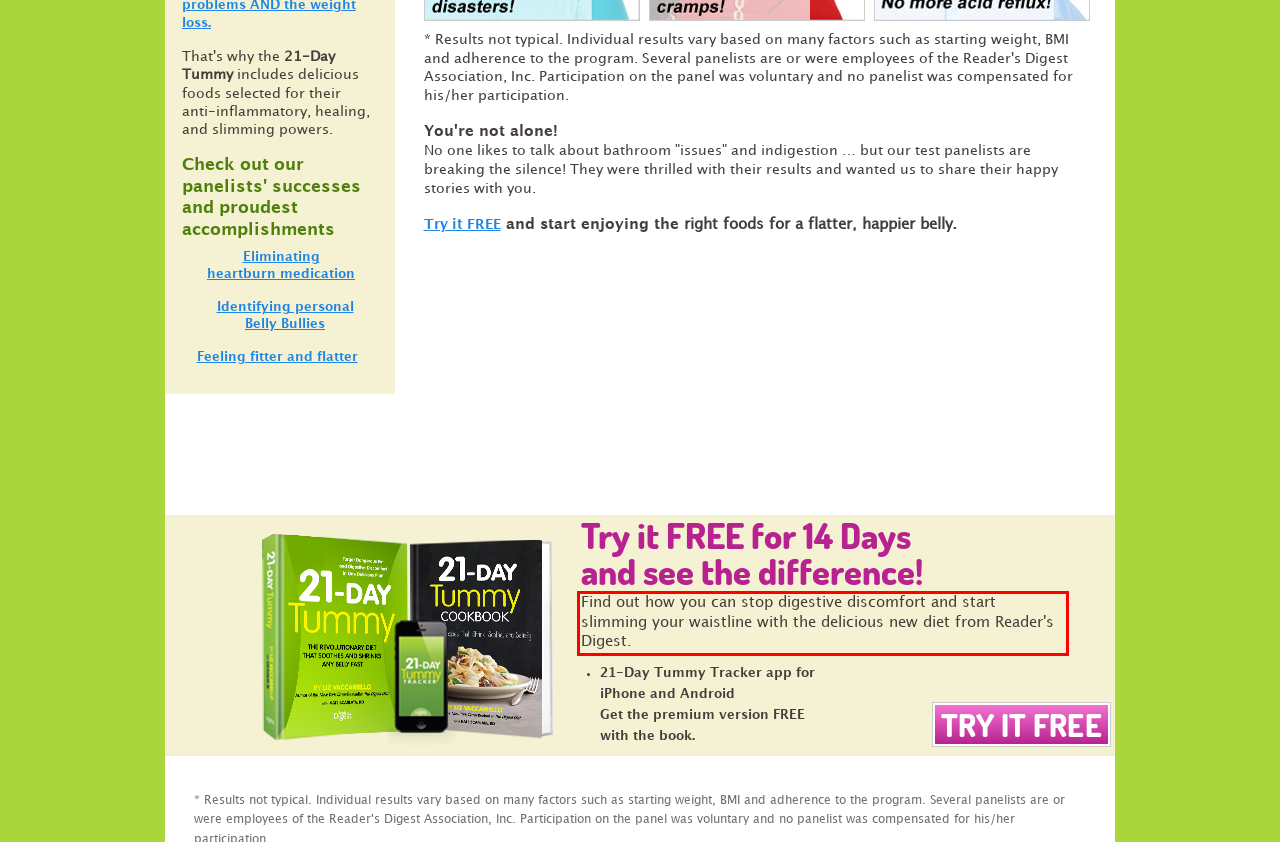You have a screenshot of a webpage with a red bounding box. Identify and extract the text content located inside the red bounding box.

Find out how you can stop digestive discomfort and start slimming your waistline with the delicious new diet from Reader's Digest.